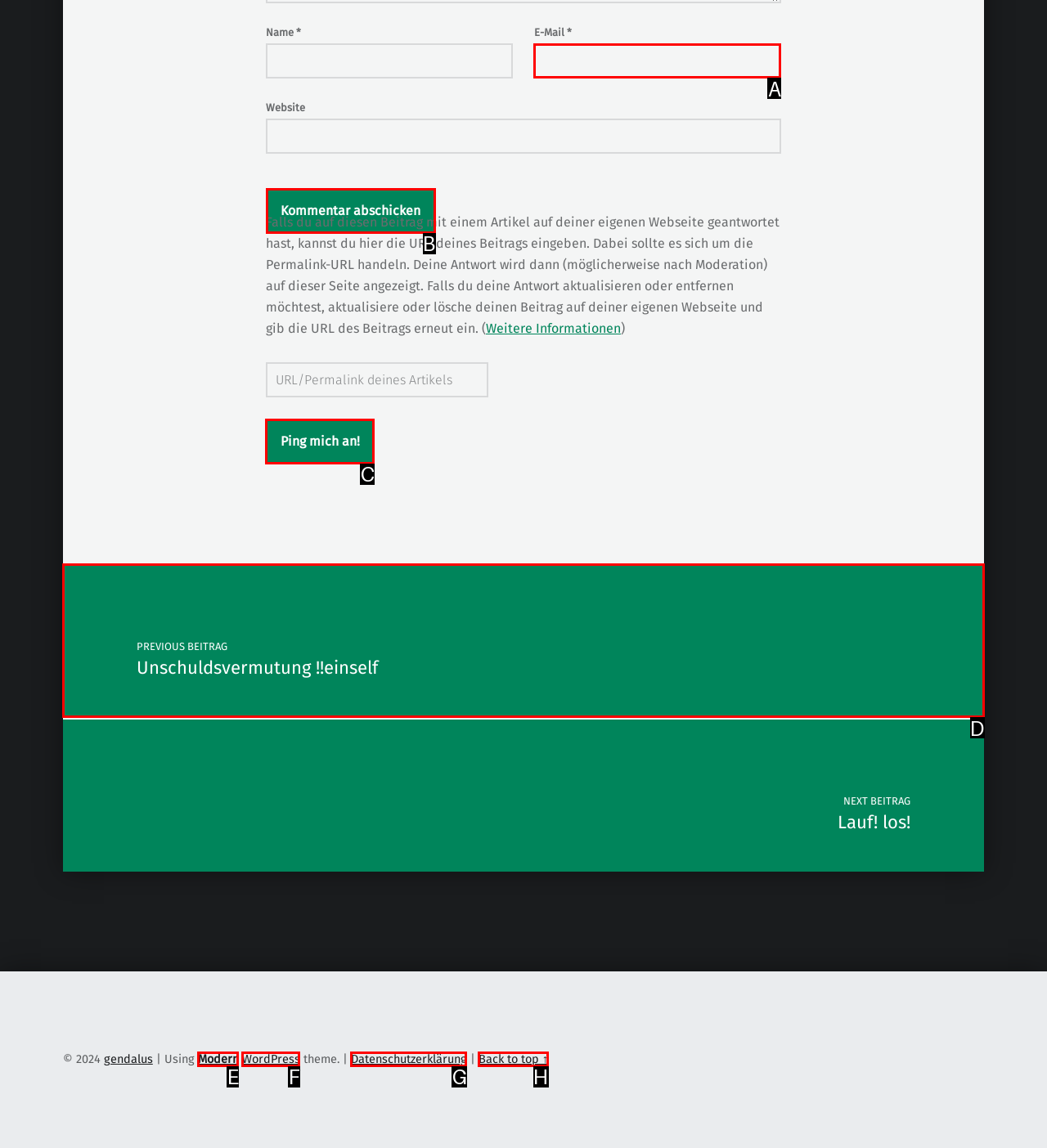Identify the letter of the option that should be selected to accomplish the following task: Click the APPLY HERE link. Provide the letter directly.

None